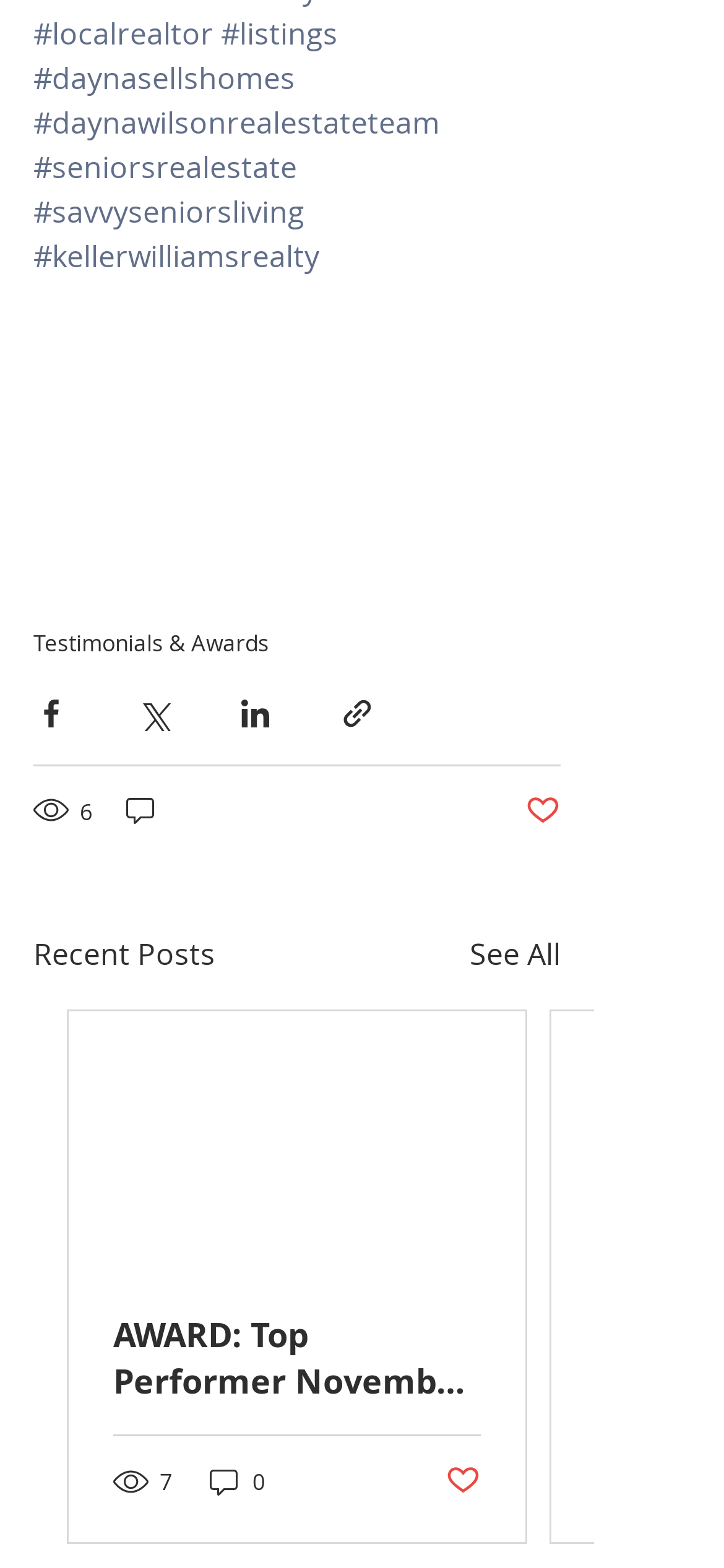Find the bounding box coordinates of the element you need to click on to perform this action: 'Click on the 'AWARD: Top Performer November 2023' link'. The coordinates should be represented by four float values between 0 and 1, in the format [left, top, right, bottom].

[0.156, 0.837, 0.664, 0.896]